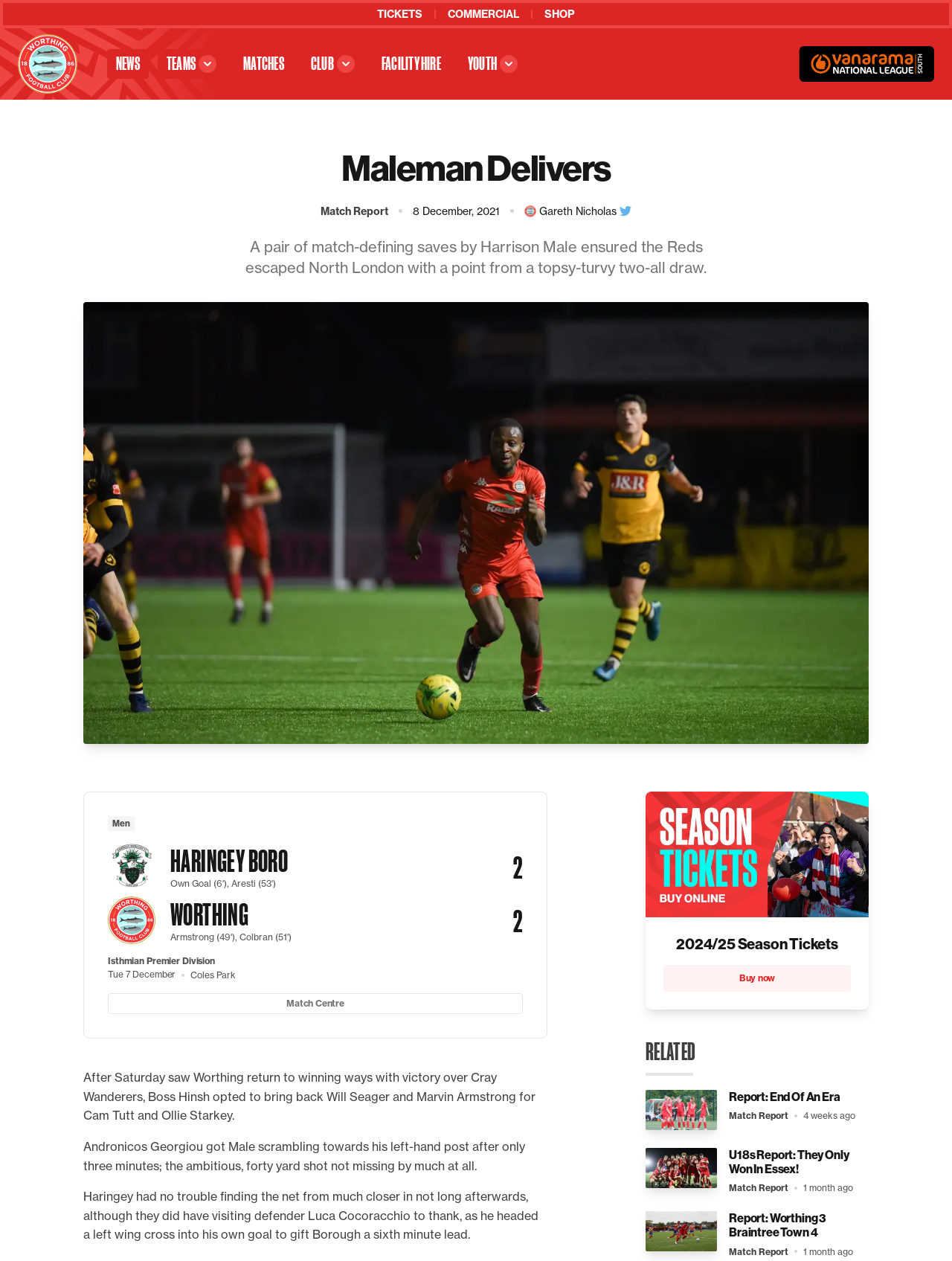Determine the bounding box coordinates for the area that should be clicked to carry out the following instruction: "Buy 2024/25 Season Tickets".

[0.678, 0.628, 0.912, 0.727]